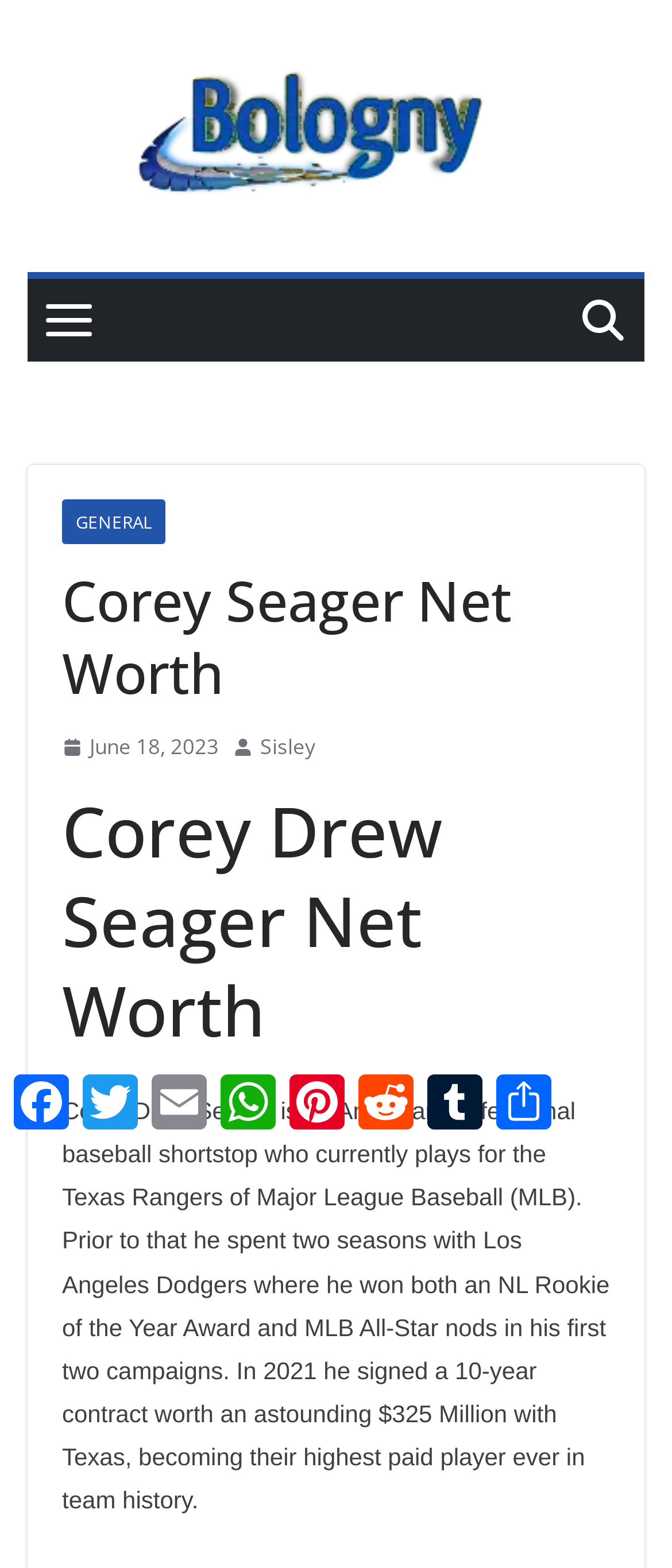Specify the bounding box coordinates of the region I need to click to perform the following instruction: "Click on the Bologny link". The coordinates must be four float numbers in the range of 0 to 1, i.e., [left, top, right, bottom].

[0.115, 0.026, 0.885, 0.136]